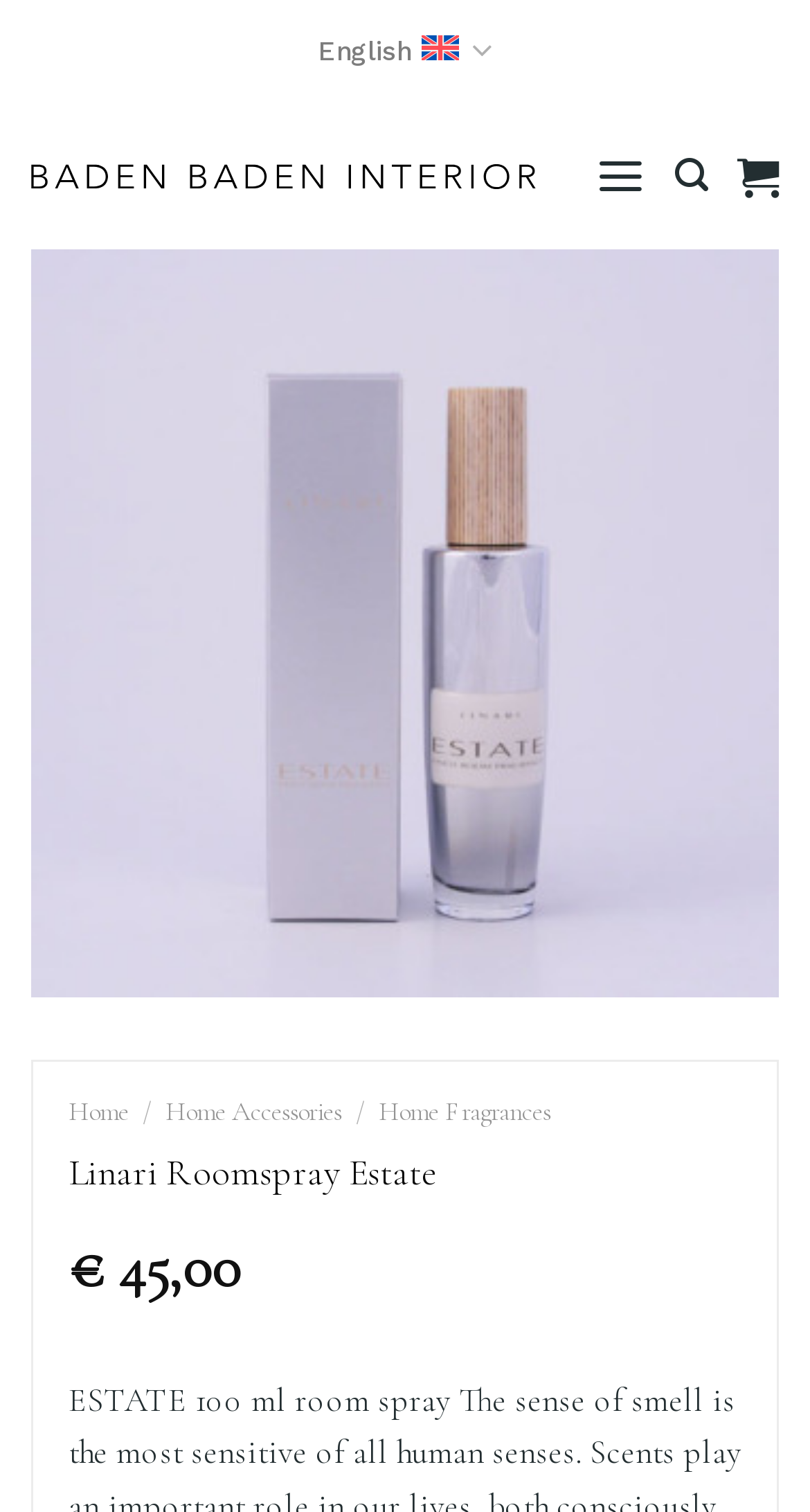What is the currency symbol shown on the webpage?
Based on the image, answer the question in a detailed manner.

I found the currency symbol by looking at the StaticText element with the text '€' located at the bounding box coordinates [0.085, 0.813, 0.128, 0.861]. This symbol is likely indicating the currency of the product price.